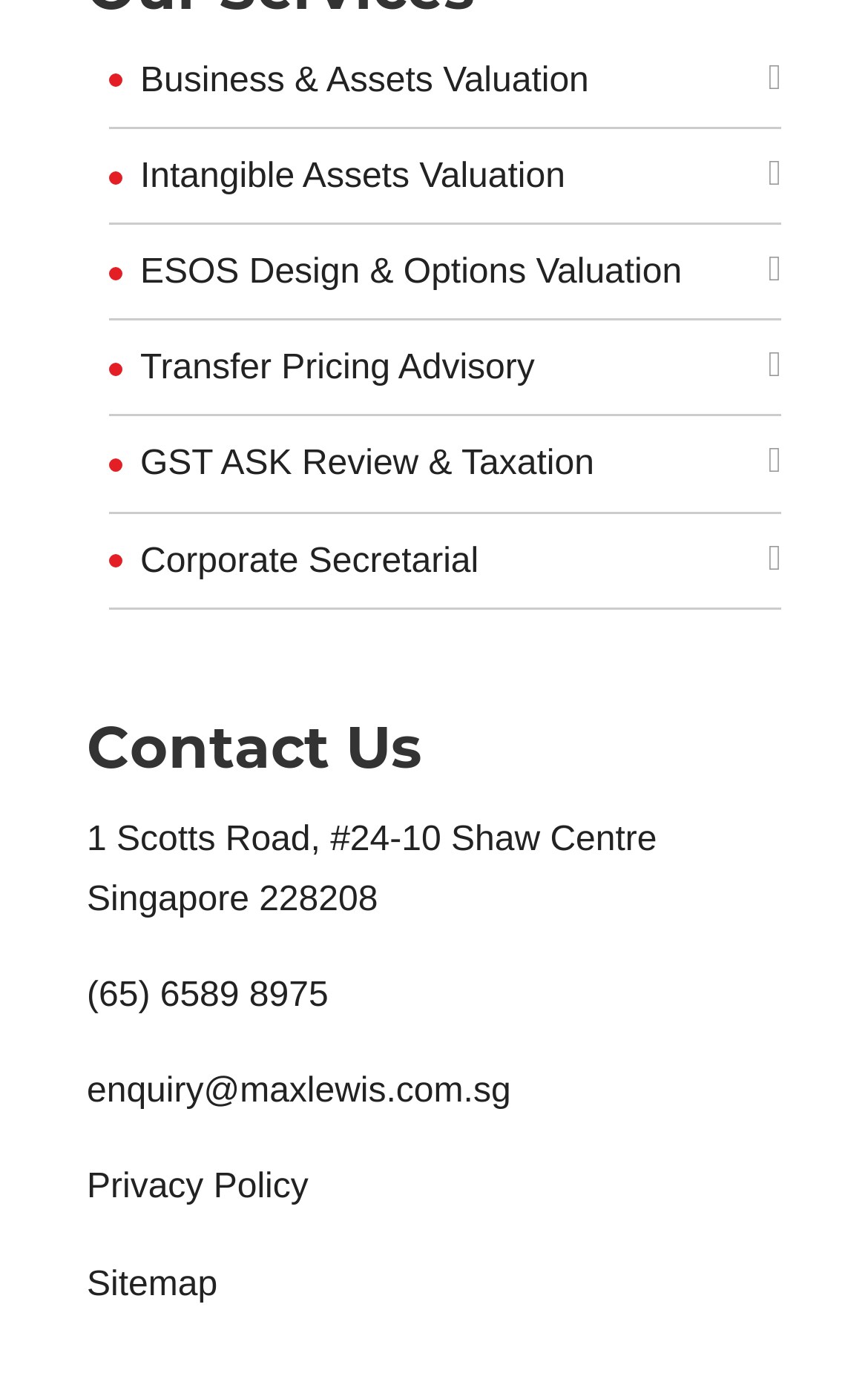Find the bounding box coordinates for the area that should be clicked to accomplish the instruction: "View Privacy Policy".

[0.1, 0.836, 0.355, 0.863]